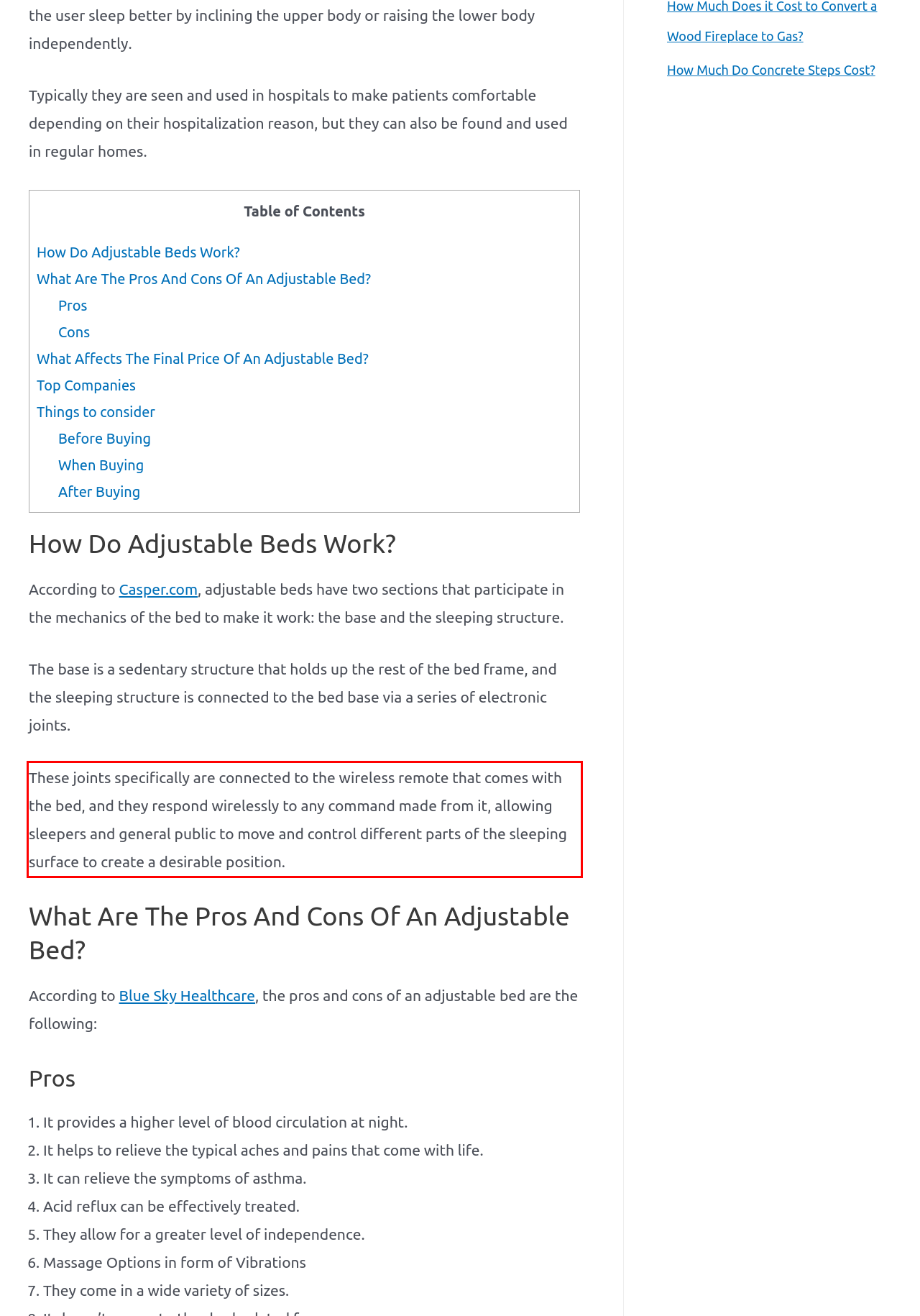You are given a screenshot showing a webpage with a red bounding box. Perform OCR to capture the text within the red bounding box.

These joints specifically are connected to the wireless remote that comes with the bed, and they respond wirelessly to any command made from it, allowing sleepers and general public to move and control different parts of the sleeping surface to create a desirable position.